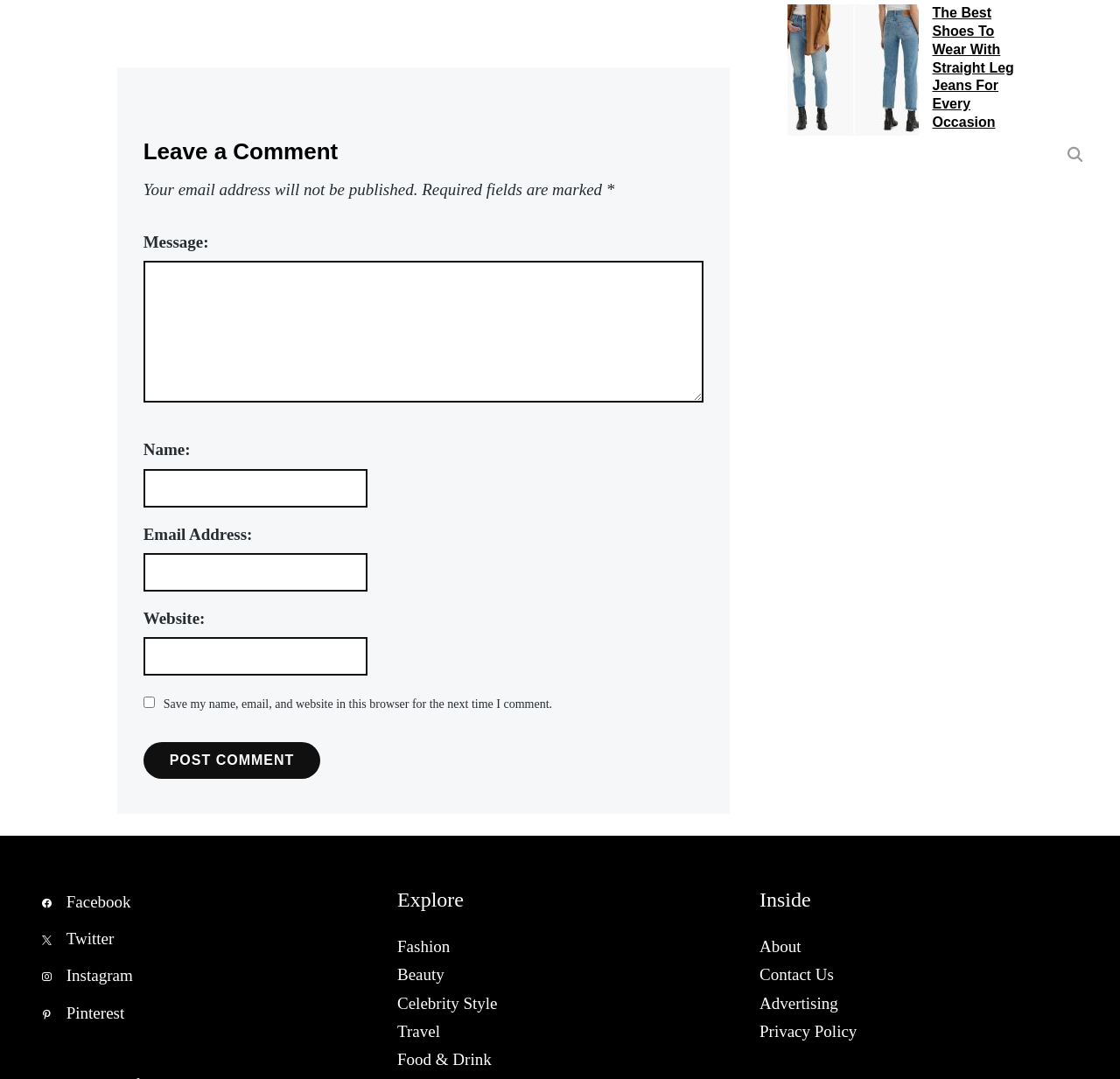Refer to the image and provide a thorough answer to this question:
What is the purpose of the checkbox?

The checkbox is located below the 'Website:' textbox and is labeled 'Save my name, email, and website in this browser for the next time I comment.' Its purpose is to allow users to save their comment information for future use.